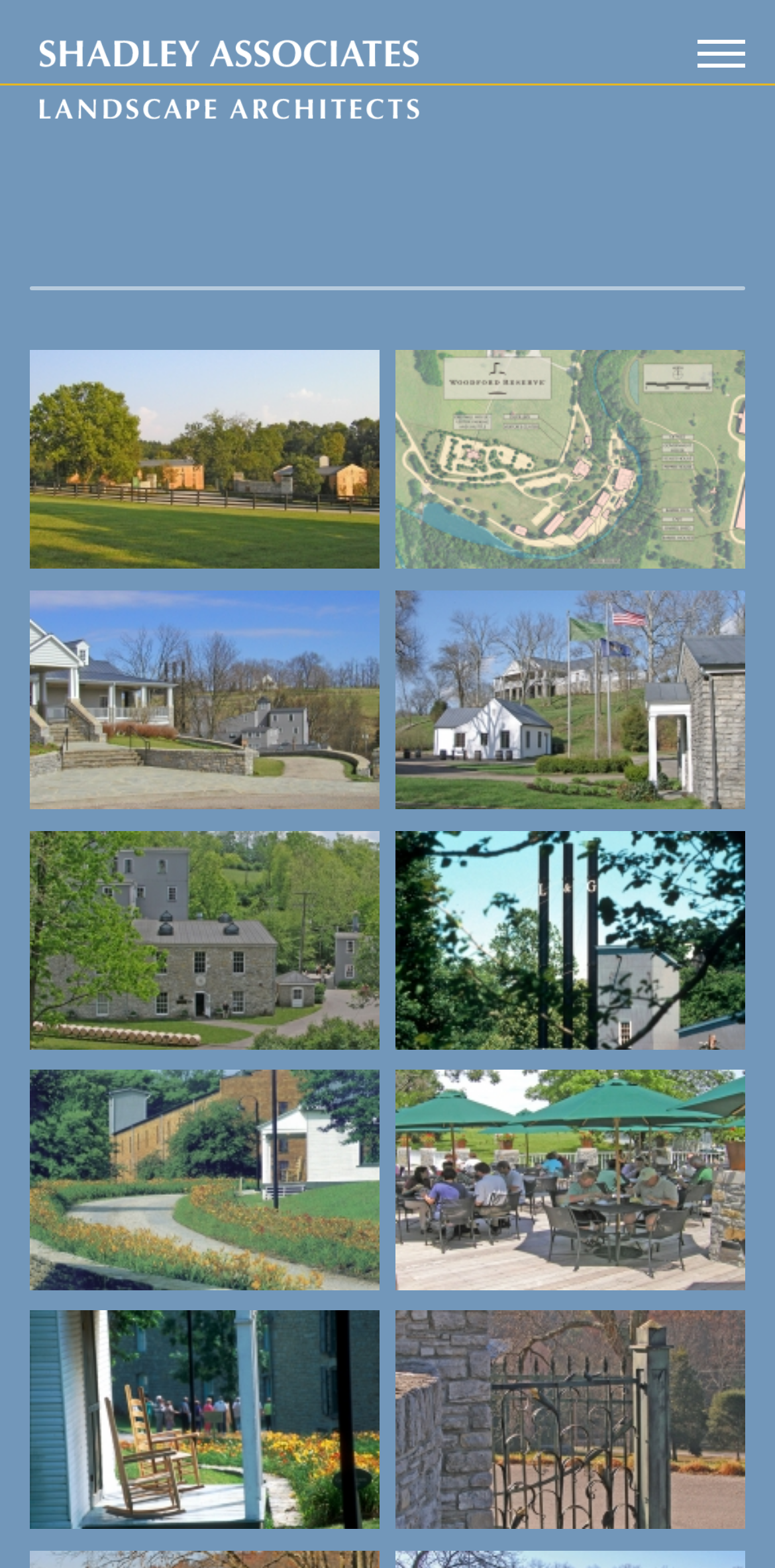What is the purpose of the button at the top right corner?
Based on the image, provide your answer in one word or phrase.

Unknown